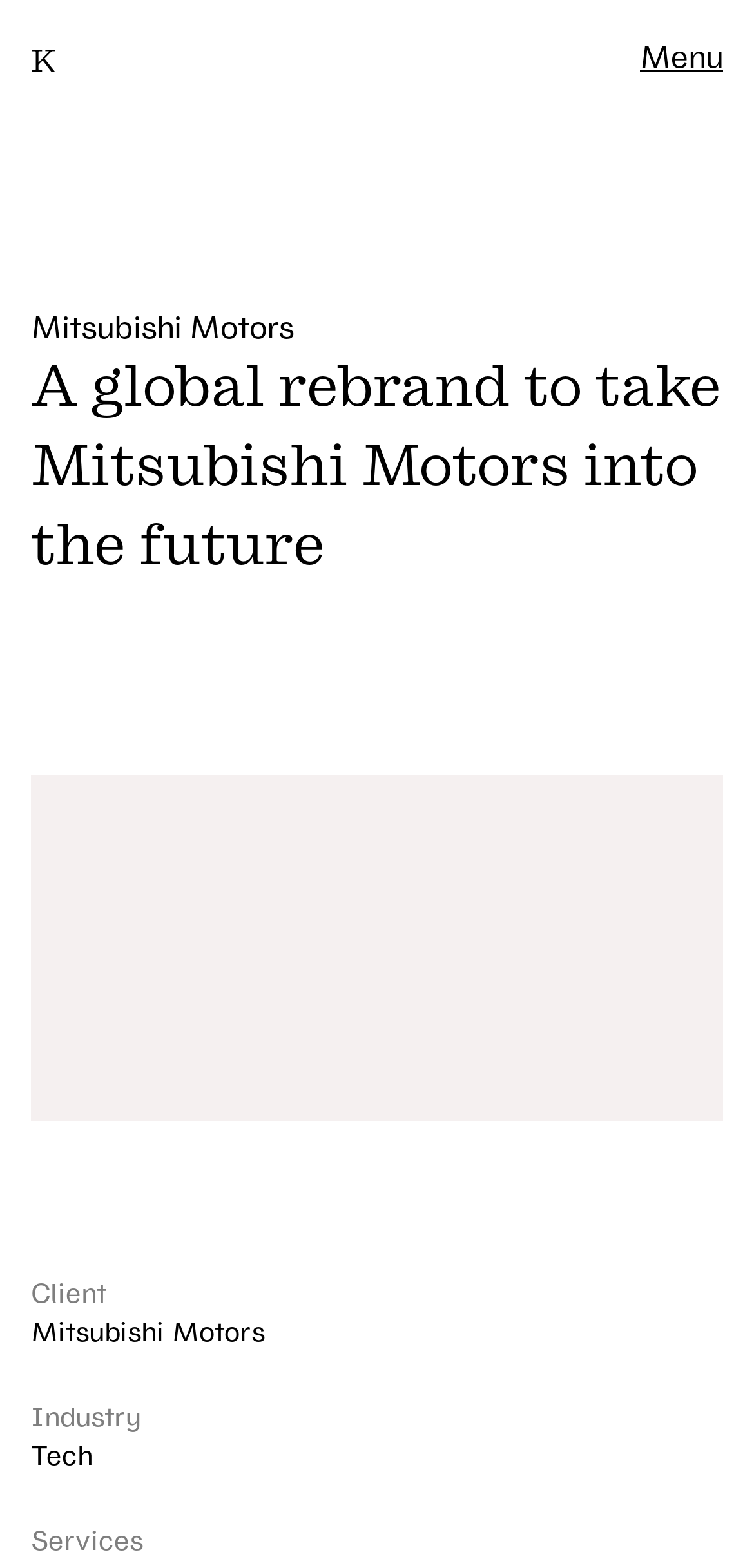Kindly determine the bounding box coordinates for the clickable area to achieve the given instruction: "Contact Kontrapunkt".

[0.041, 0.336, 0.51, 0.395]